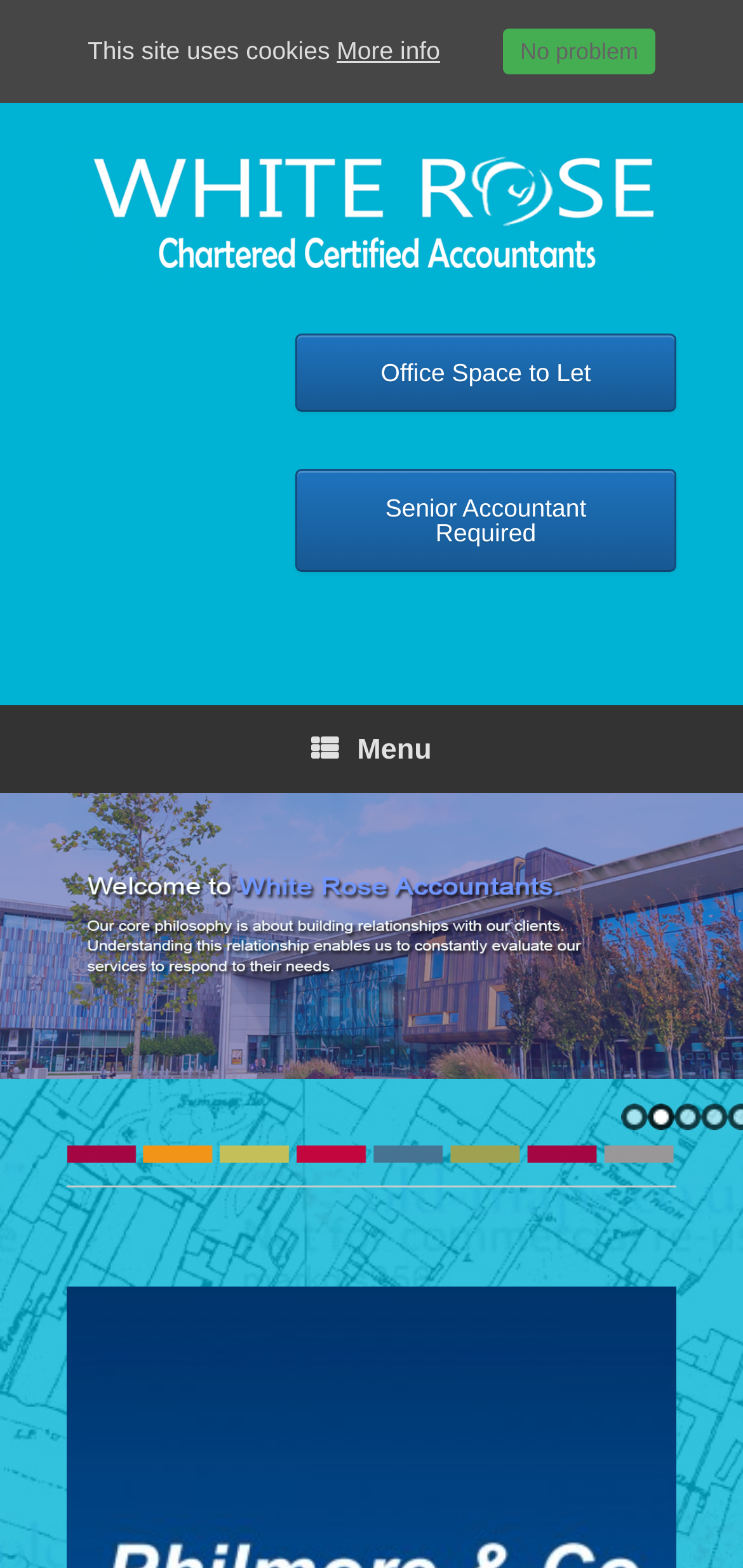Identify the bounding box coordinates of the part that should be clicked to carry out this instruction: "Click on Office Space to Let".

[0.397, 0.212, 0.91, 0.262]